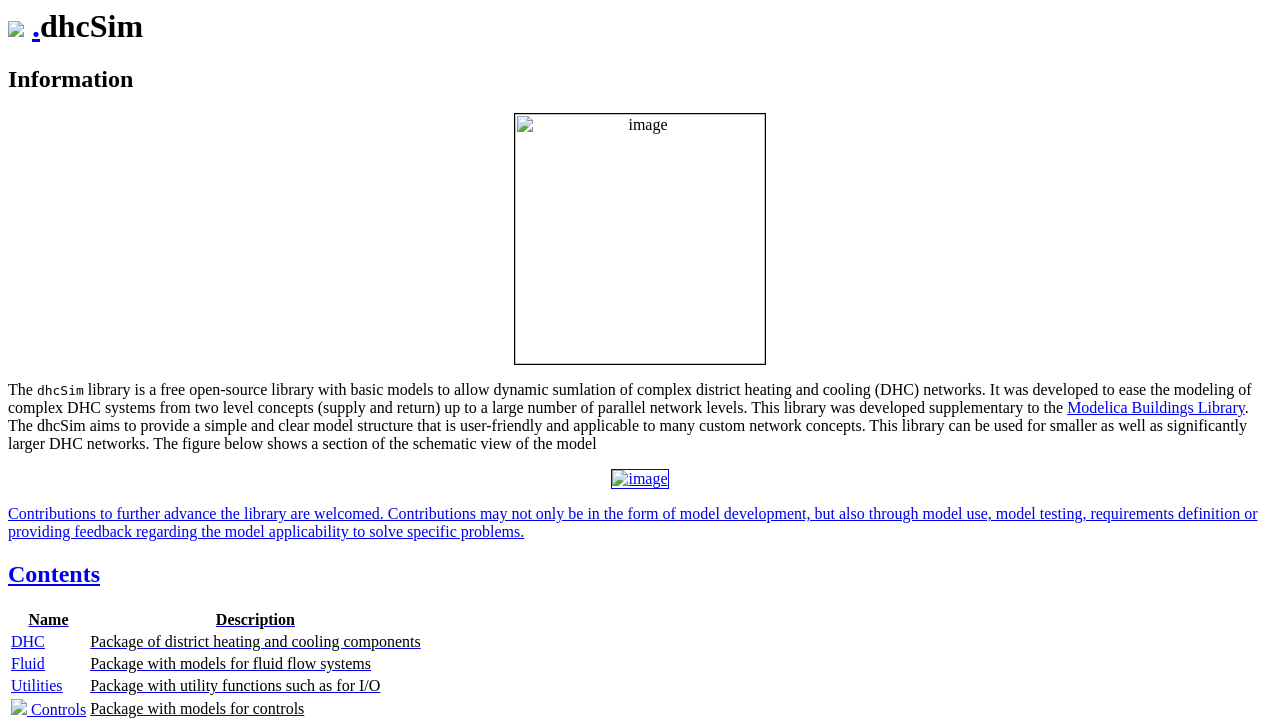Determine the bounding box coordinates for the clickable element required to fulfill the instruction: "view the image". Provide the coordinates as four float numbers between 0 and 1, i.e., [left, top, right, bottom].

[0.402, 0.157, 0.598, 0.507]